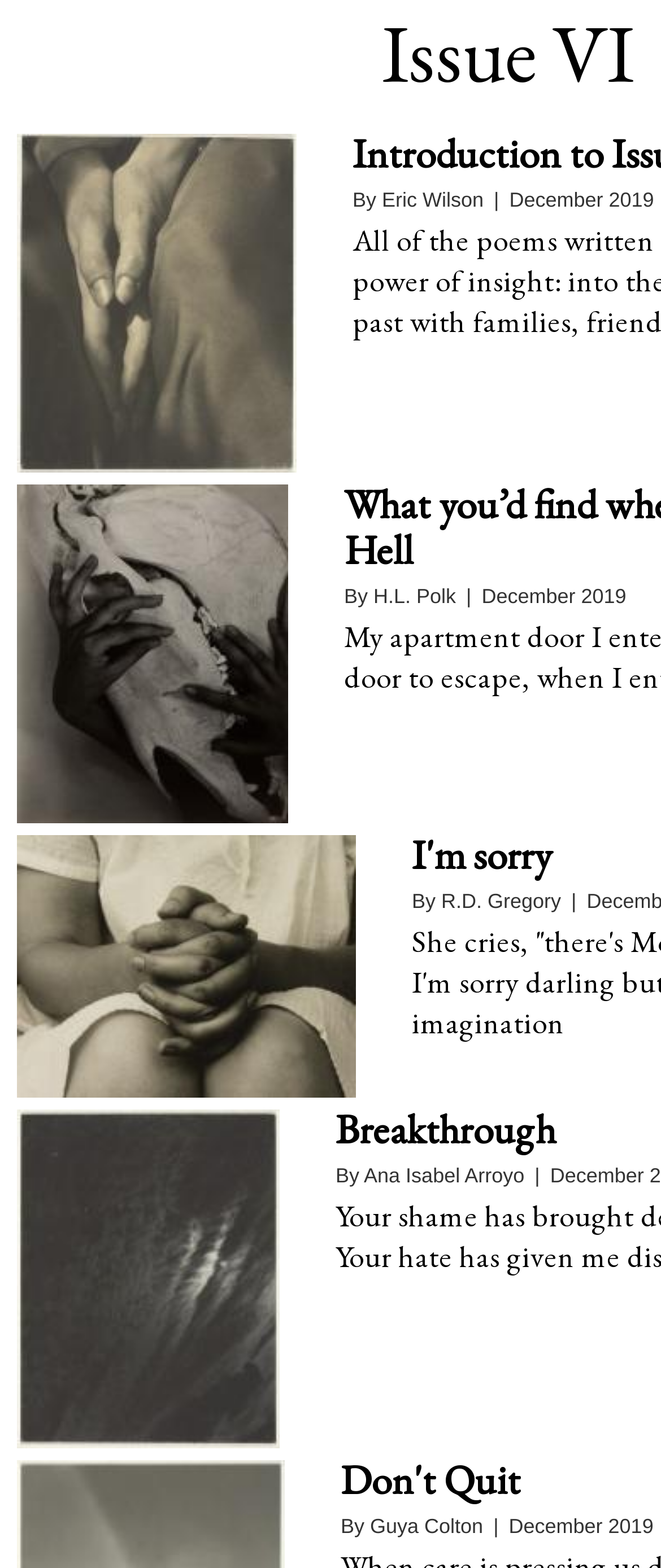What is the format of author information on this webpage?
Please use the visual content to give a single word or phrase answer.

By [Author Name] | [Publication Date]